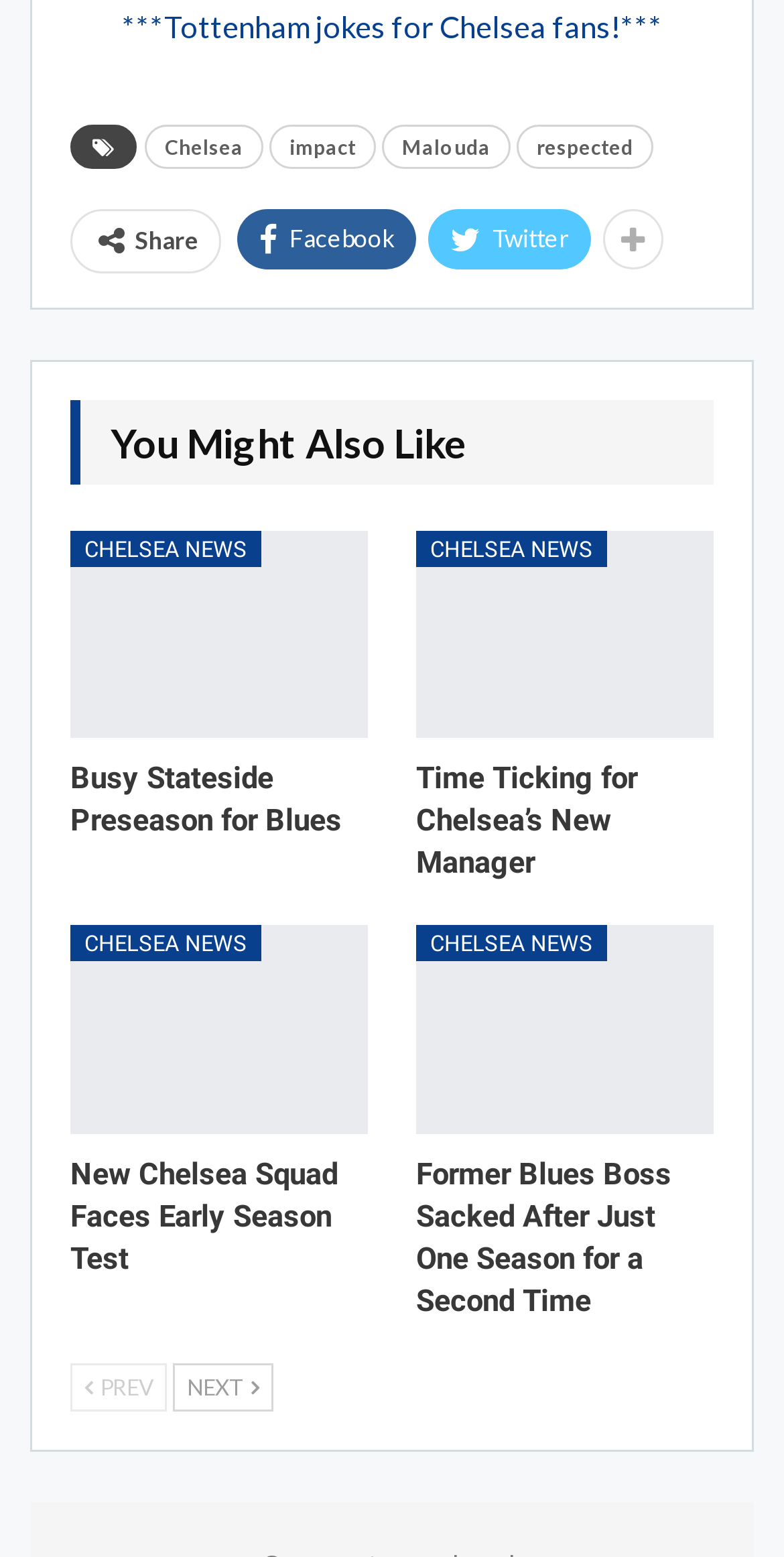From the screenshot, find the bounding box of the UI element matching this description: "Chelsea News". Supply the bounding box coordinates in the form [left, top, right, bottom], each a float between 0 and 1.

[0.09, 0.341, 0.333, 0.364]